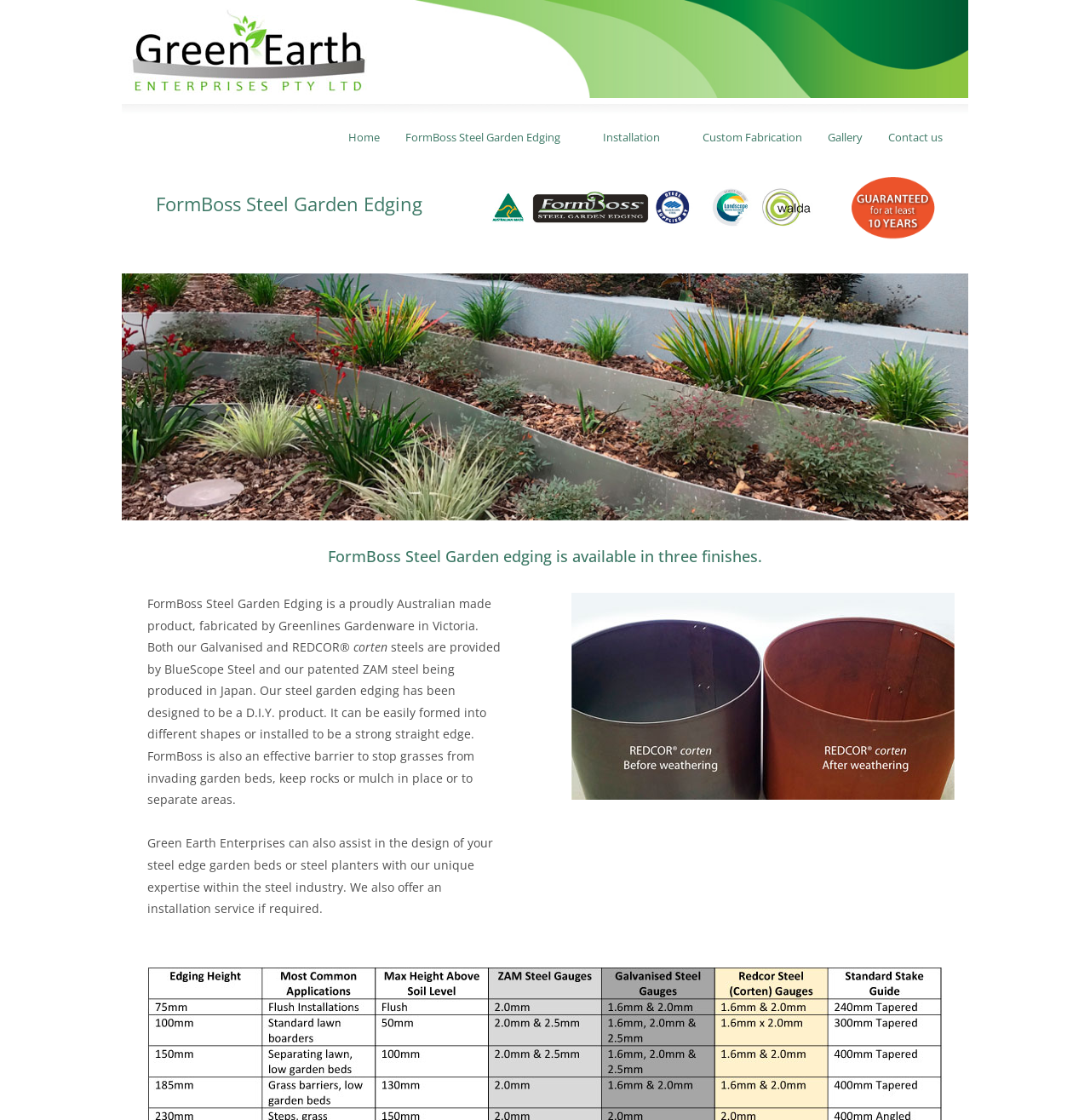Please give a concise answer to this question using a single word or phrase: 
What is the company name associated with the logo?

GreenEarth Enterprises